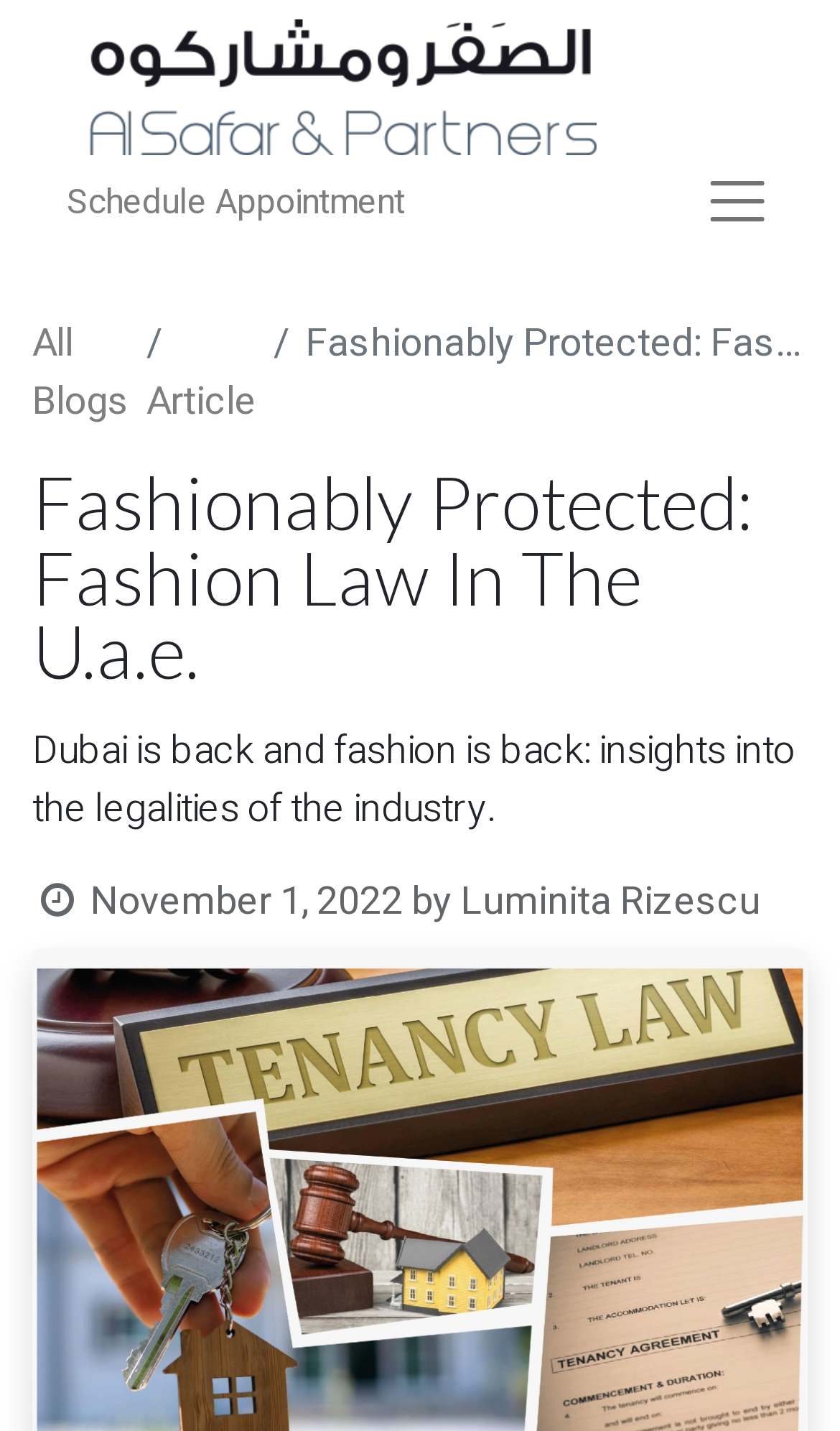Please provide a one-word or phrase answer to the question: 
What is the category of the article?

Article